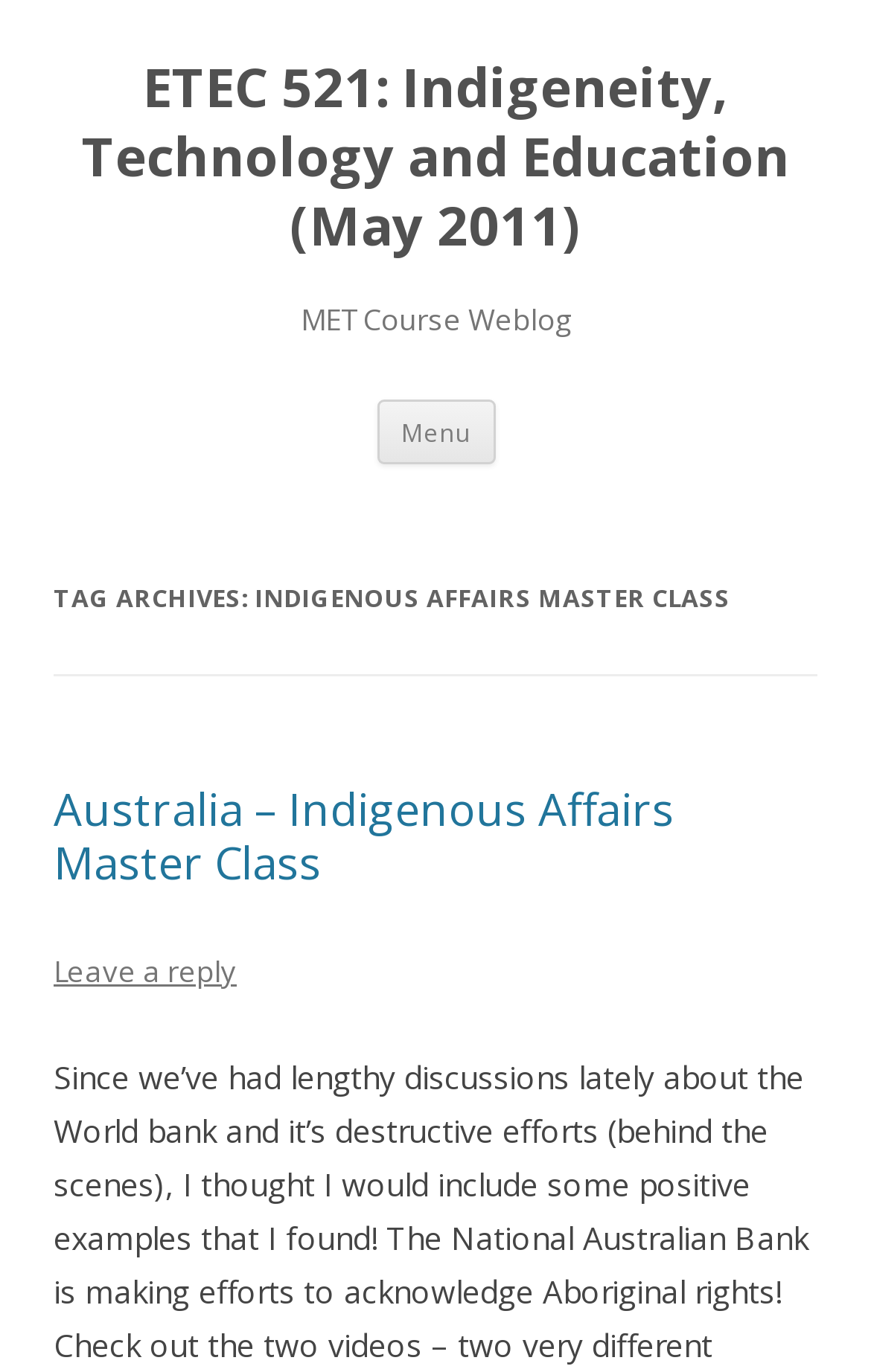What is the purpose of the 'Menu' button?
Please provide a single word or phrase based on the screenshot.

To navigate